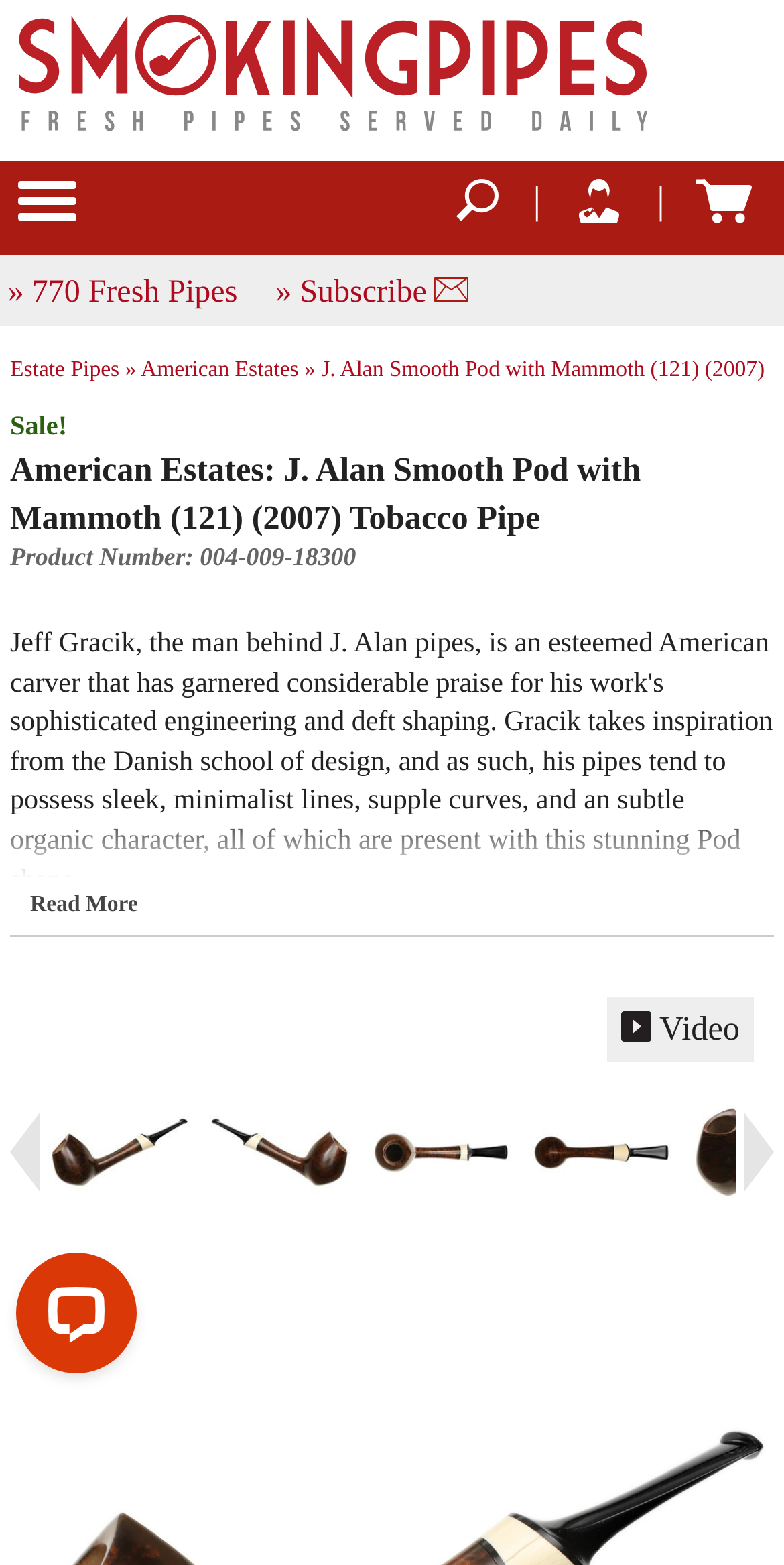Determine the bounding box for the described UI element: "Estate Pipes »".

[0.013, 0.229, 0.174, 0.244]